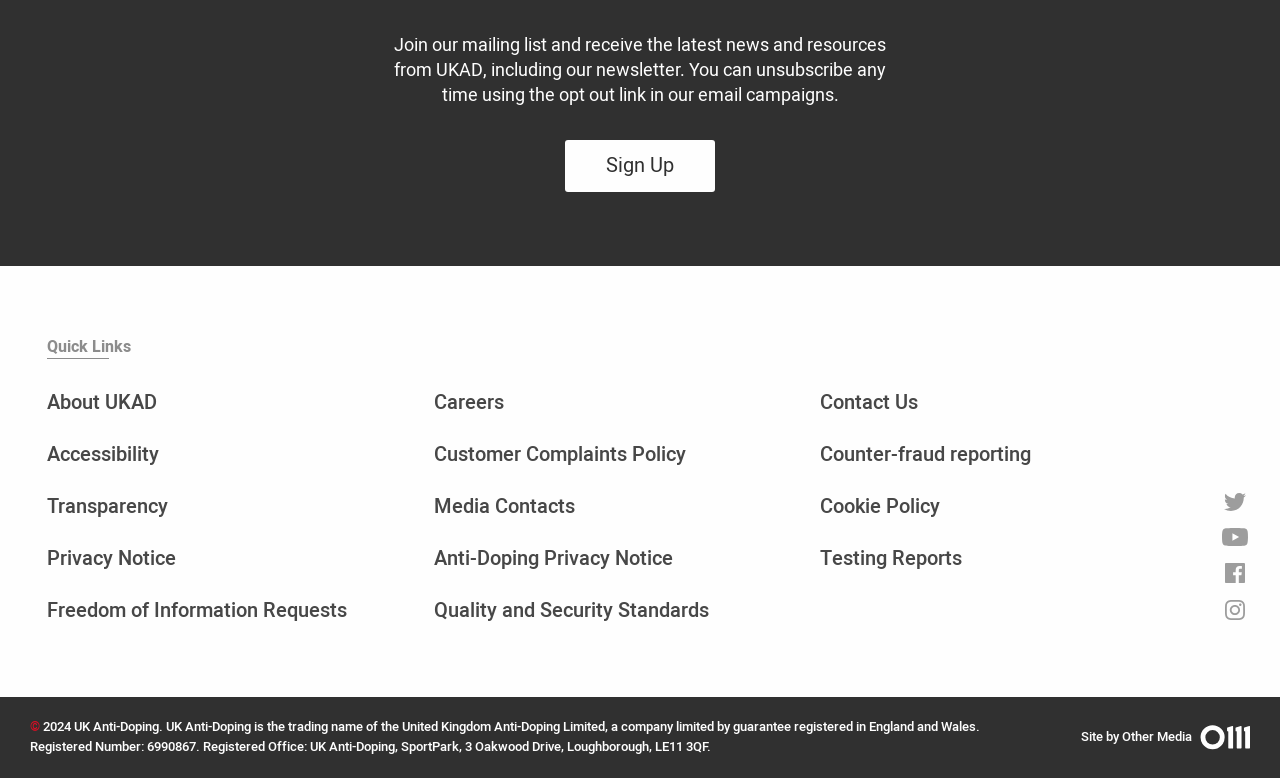What is the name of the company mentioned in the footer?
Examine the webpage screenshot and provide an in-depth answer to the question.

The footer of the webpage mentions 'UK Anti-Doping is the trading name of the United Kingdom Anti-Doping Limited, a company limited by guarantee registered in England and Wales.' This indicates that the name of the company mentioned in the footer is UK Anti-Doping Limited.